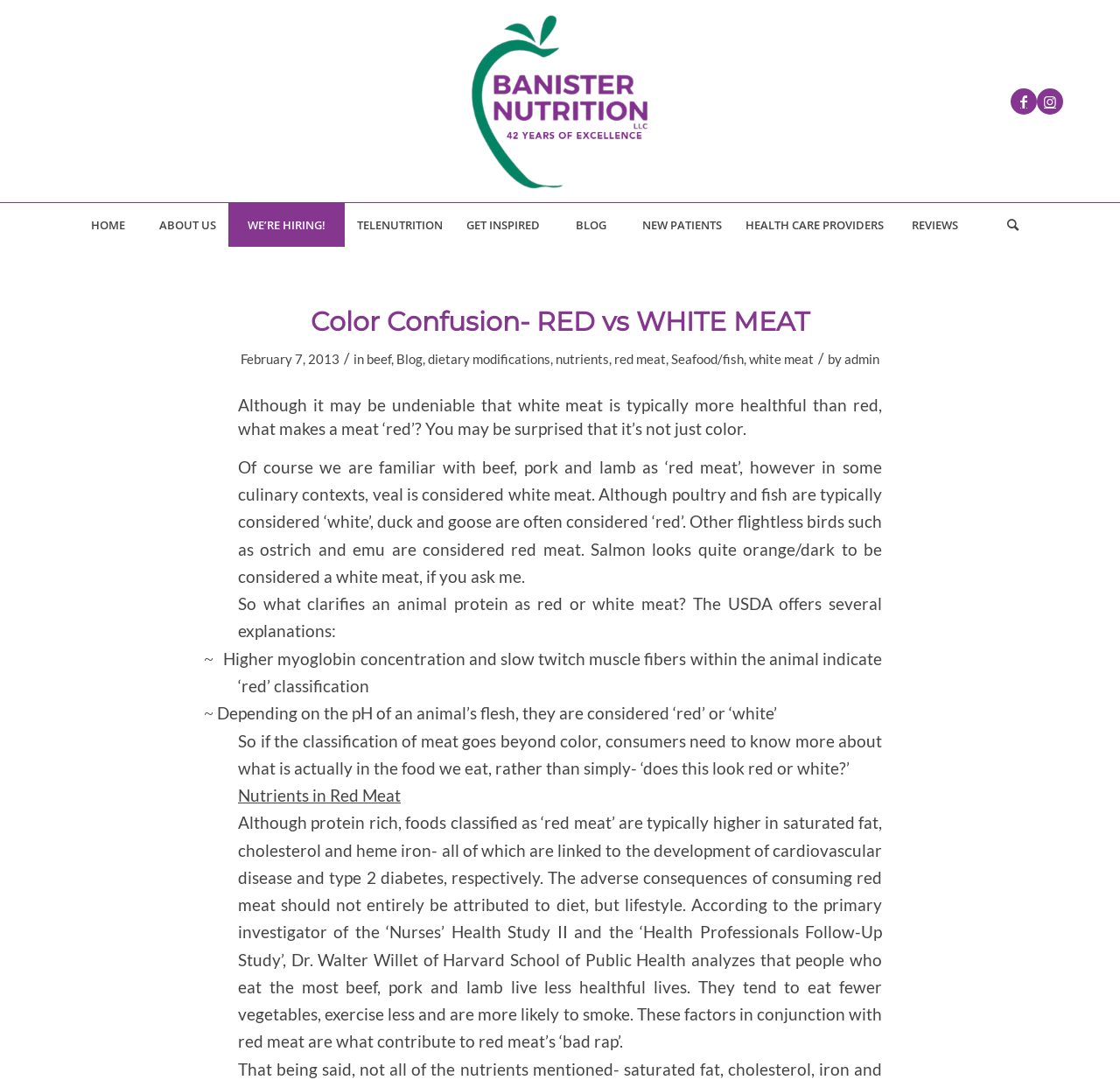Determine the bounding box coordinates of the target area to click to execute the following instruction: "Go to the ABOUT US page."

[0.131, 0.187, 0.203, 0.227]